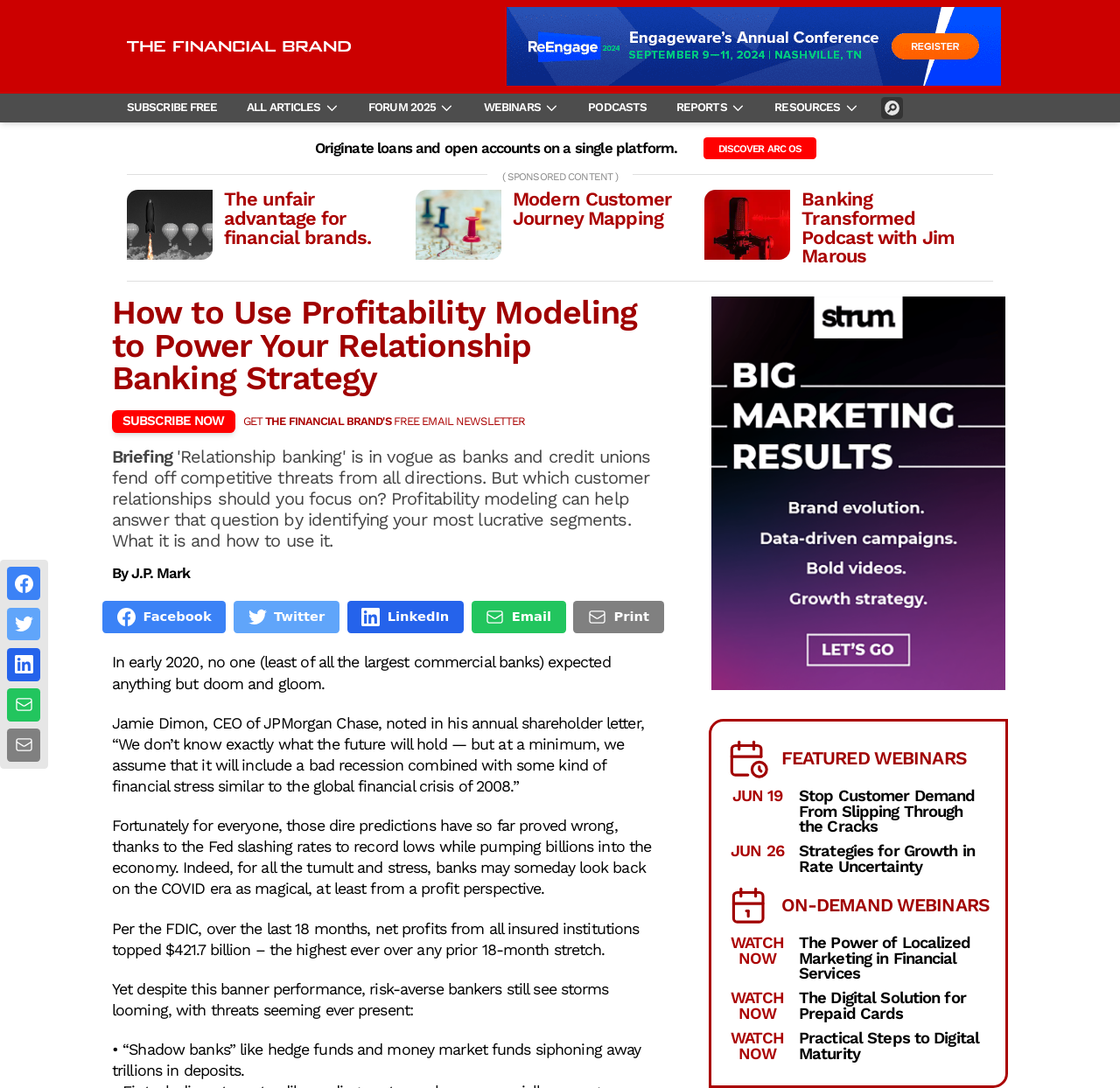Using the description: "Discover arc OS", determine the UI element's bounding box coordinates. Ensure the coordinates are in the format of four float numbers between 0 and 1, i.e., [left, top, right, bottom].

[0.628, 0.126, 0.729, 0.147]